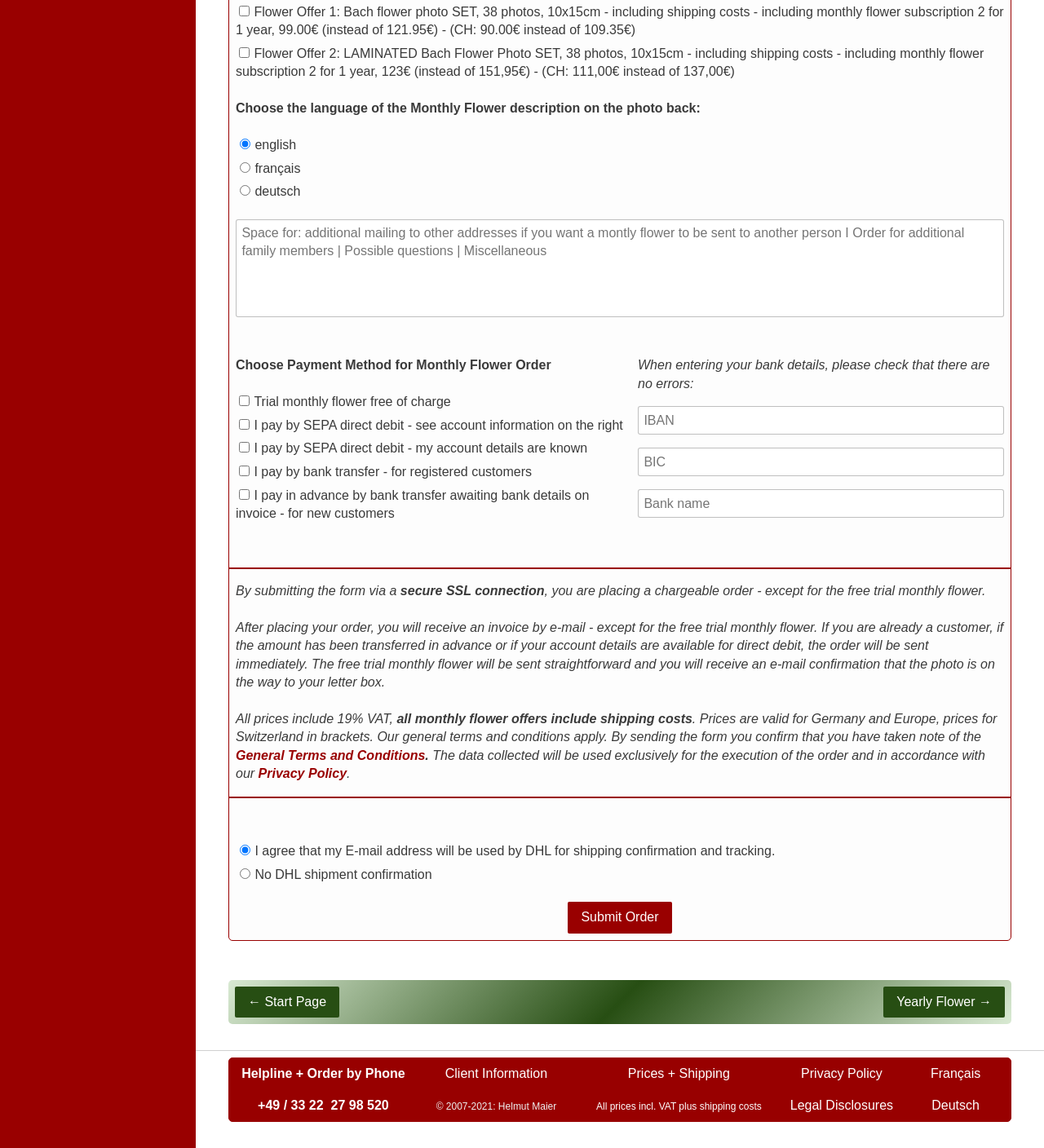Please identify the bounding box coordinates of the clickable area that will fulfill the following instruction: "Go to the start page". The coordinates should be in the format of four float numbers between 0 and 1, i.e., [left, top, right, bottom].

[0.225, 0.859, 0.325, 0.887]